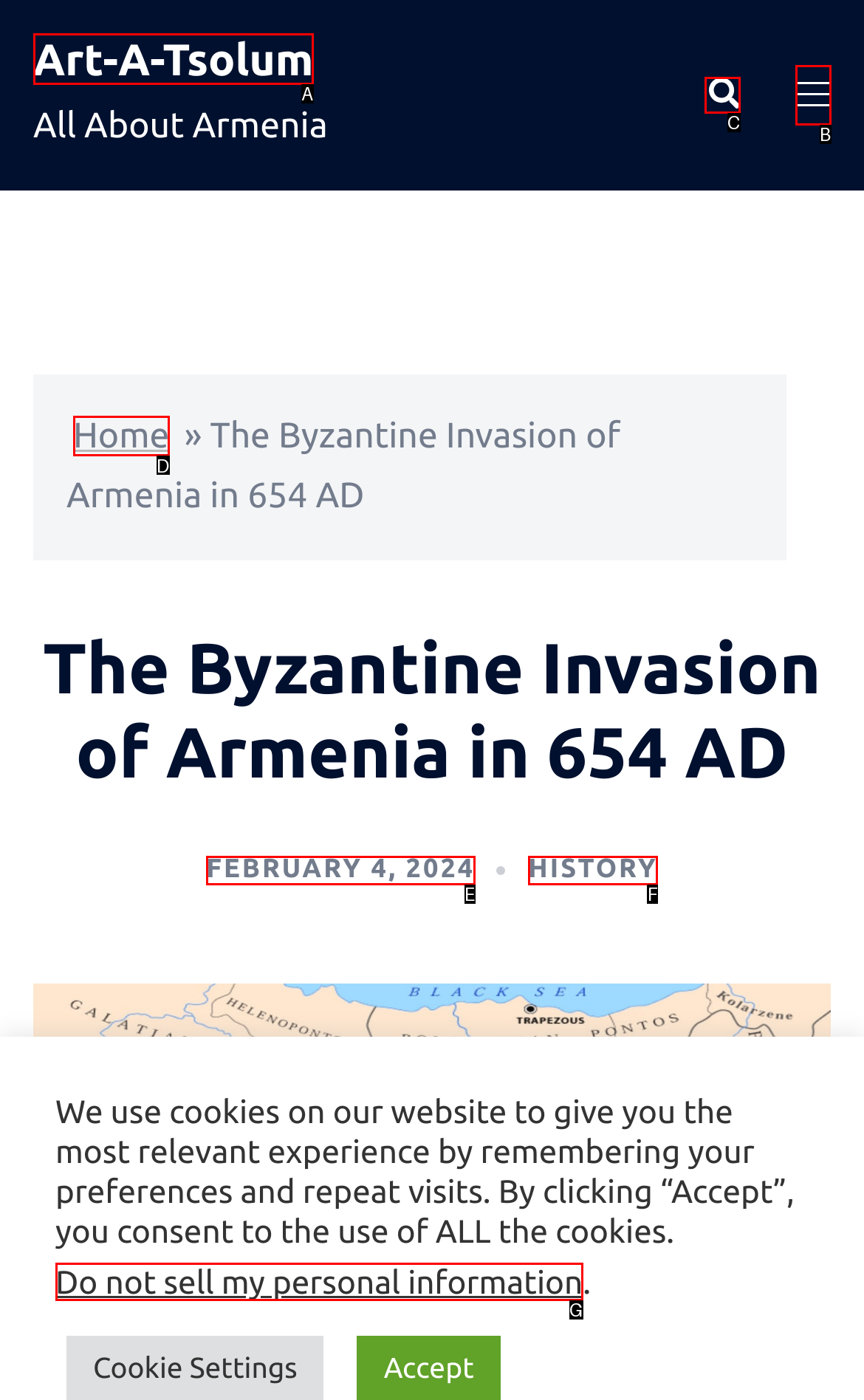Tell me which option best matches the description: Toggle menu
Answer with the option's letter from the given choices directly.

B